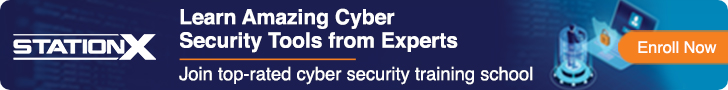Provide your answer to the question using just one word or phrase: What is the theme of the visual elements on the banner?

Cyber security